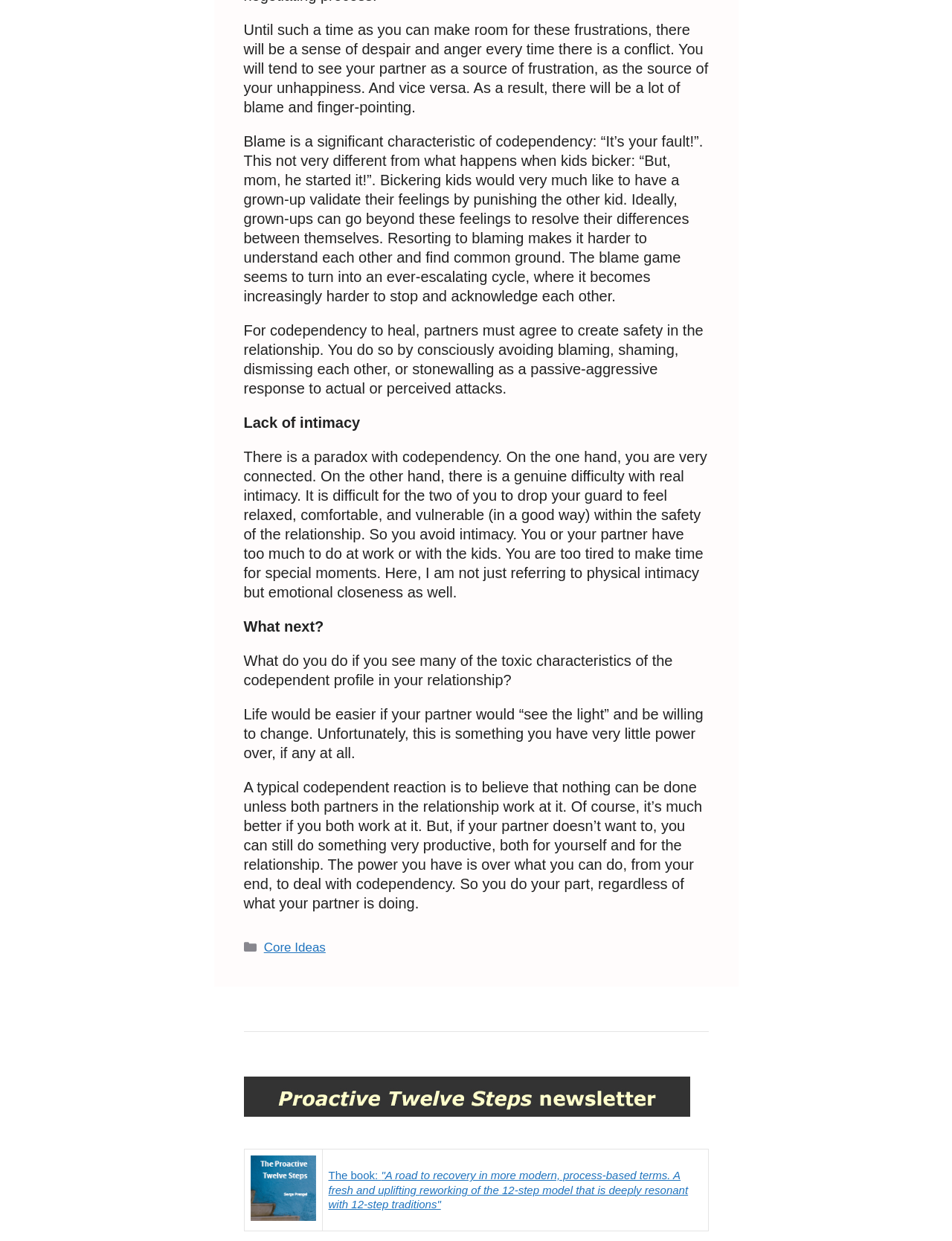Extract the bounding box coordinates of the UI element described by: "alt="12 steps without god"". The coordinates should include four float numbers ranging from 0 to 1, e.g., [left, top, right, bottom].

[0.263, 0.976, 0.332, 0.986]